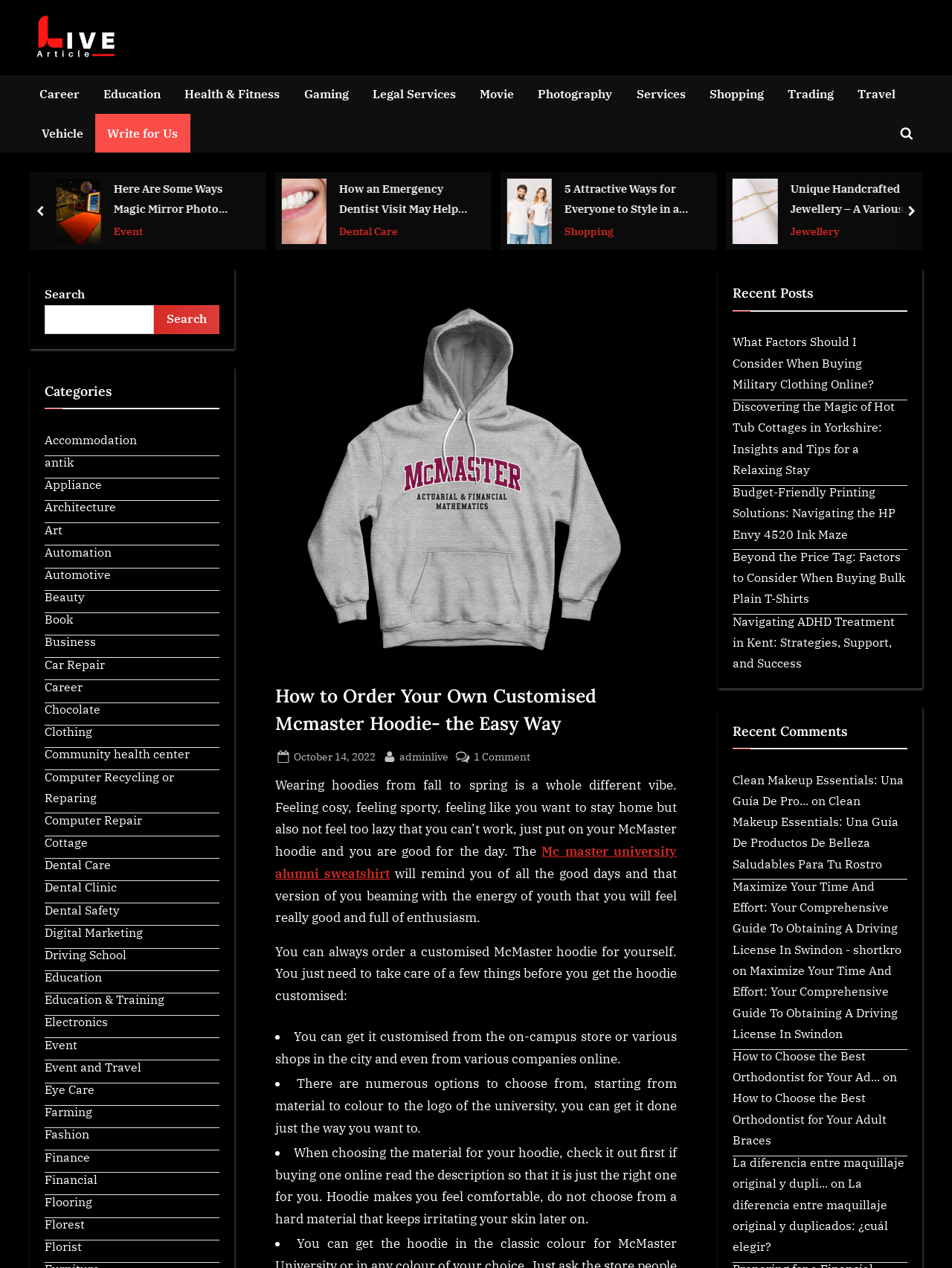Use the information in the screenshot to answer the question comprehensively: Where can you get a customised McMaster hoodie?

The webpage suggests that individuals can get a customised McMaster hoodie from various sources, including the on-campus store, various shops in the city, and online companies, providing multiple options for customisation.